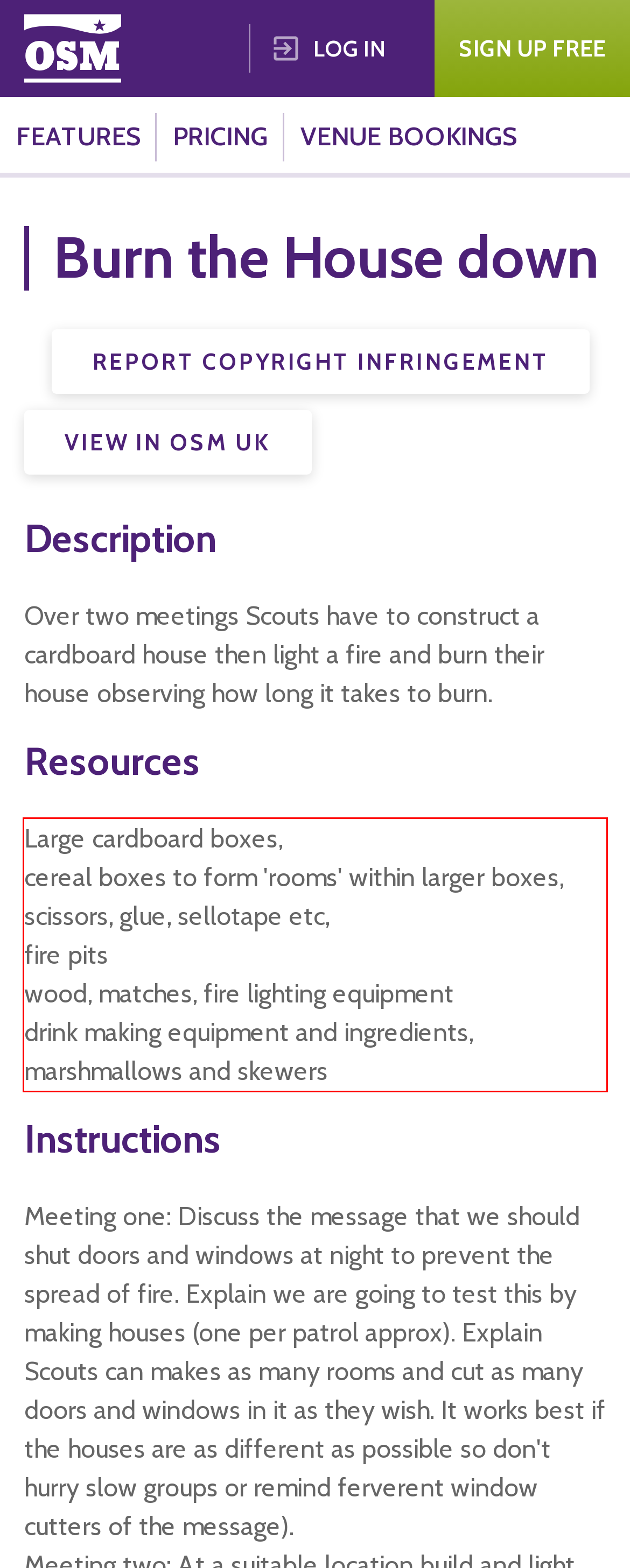Given a webpage screenshot, locate the red bounding box and extract the text content found inside it.

Large cardboard boxes, cereal boxes to form 'rooms' within larger boxes, scissors, glue, sellotape etc, fire pits wood, matches, fire lighting equipment drink making equipment and ingredients, marshmallows and skewers